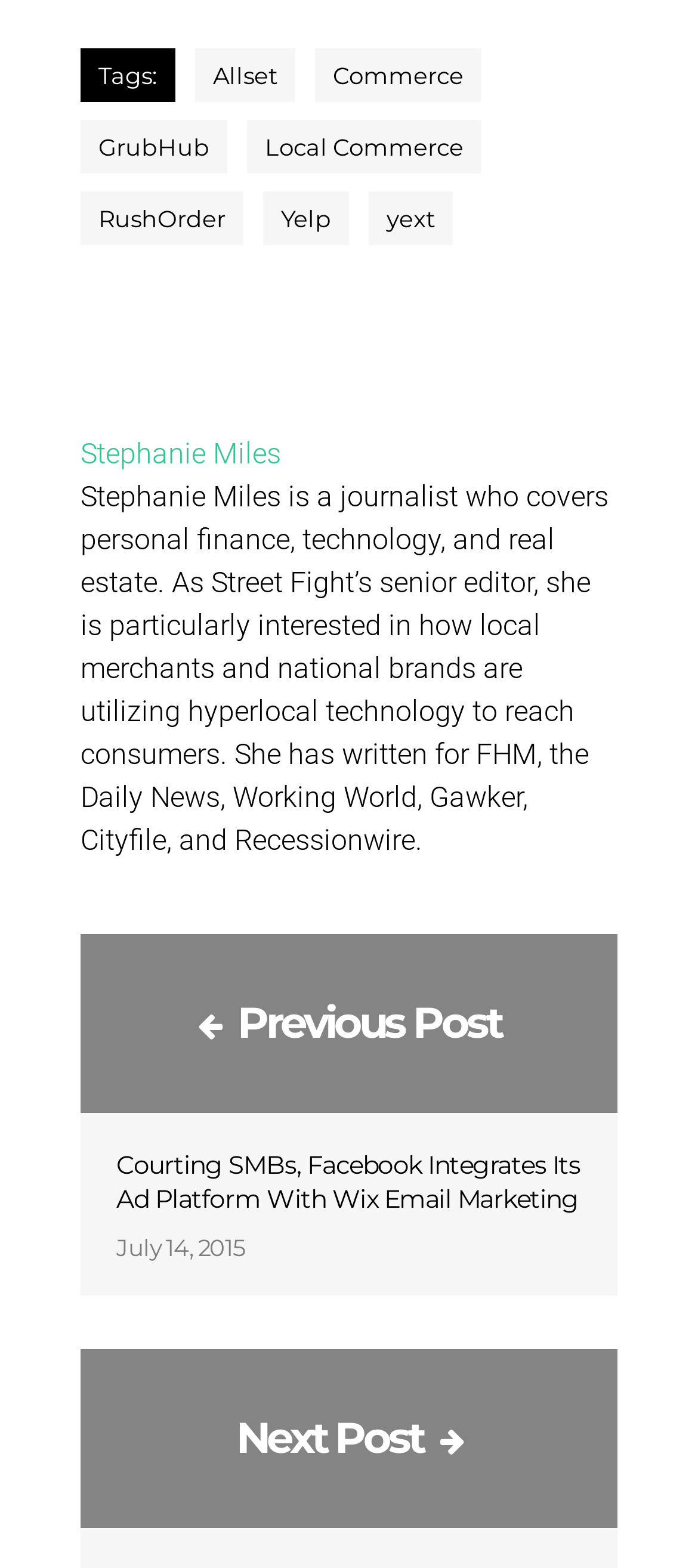Give a concise answer of one word or phrase to the question: 
How many links are there in the top section?

6